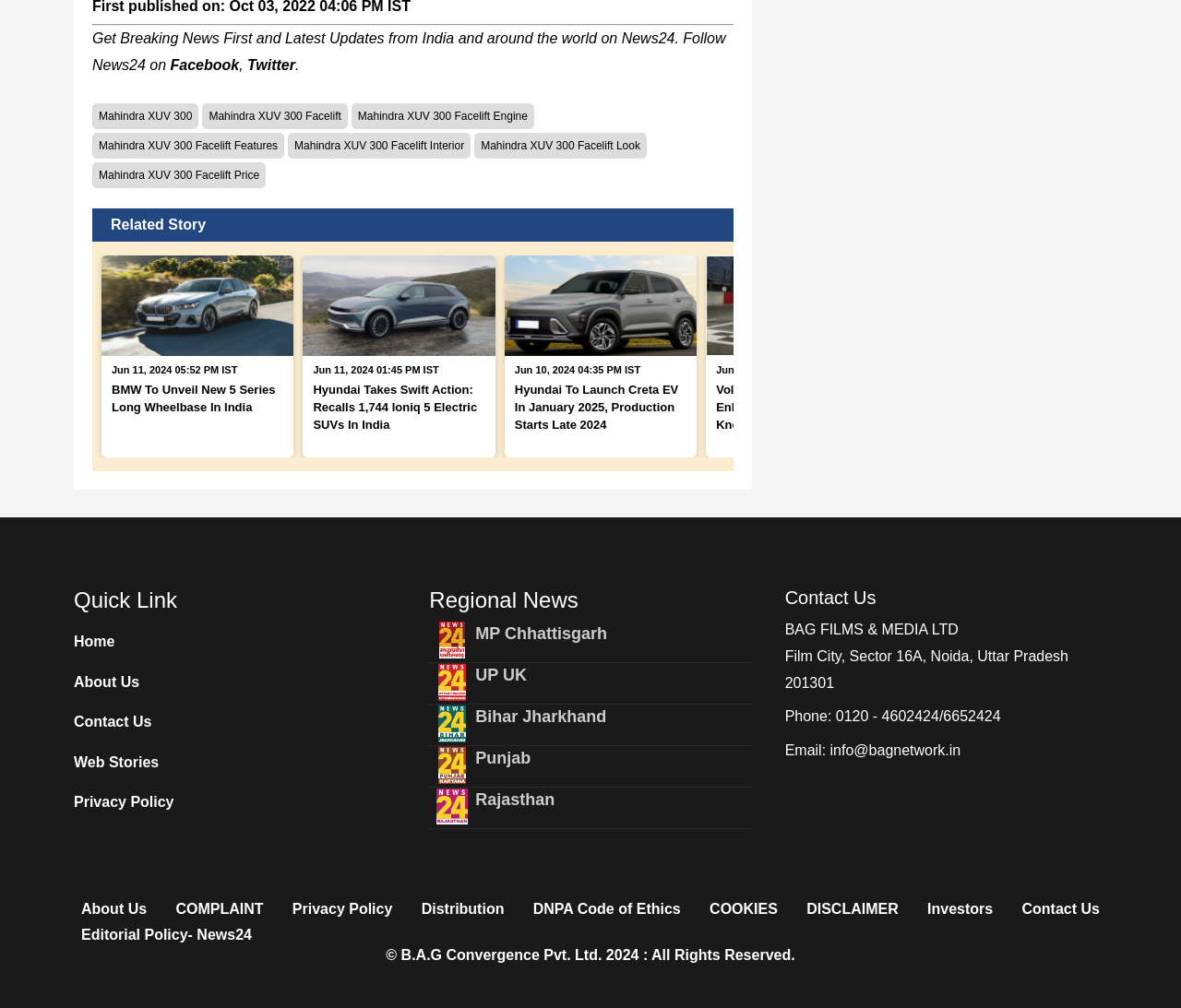Please pinpoint the bounding box coordinates for the region I should click to adhere to this instruction: "Read about Mahindra XUV 300 Facelift Price".

[0.078, 0.161, 0.225, 0.187]